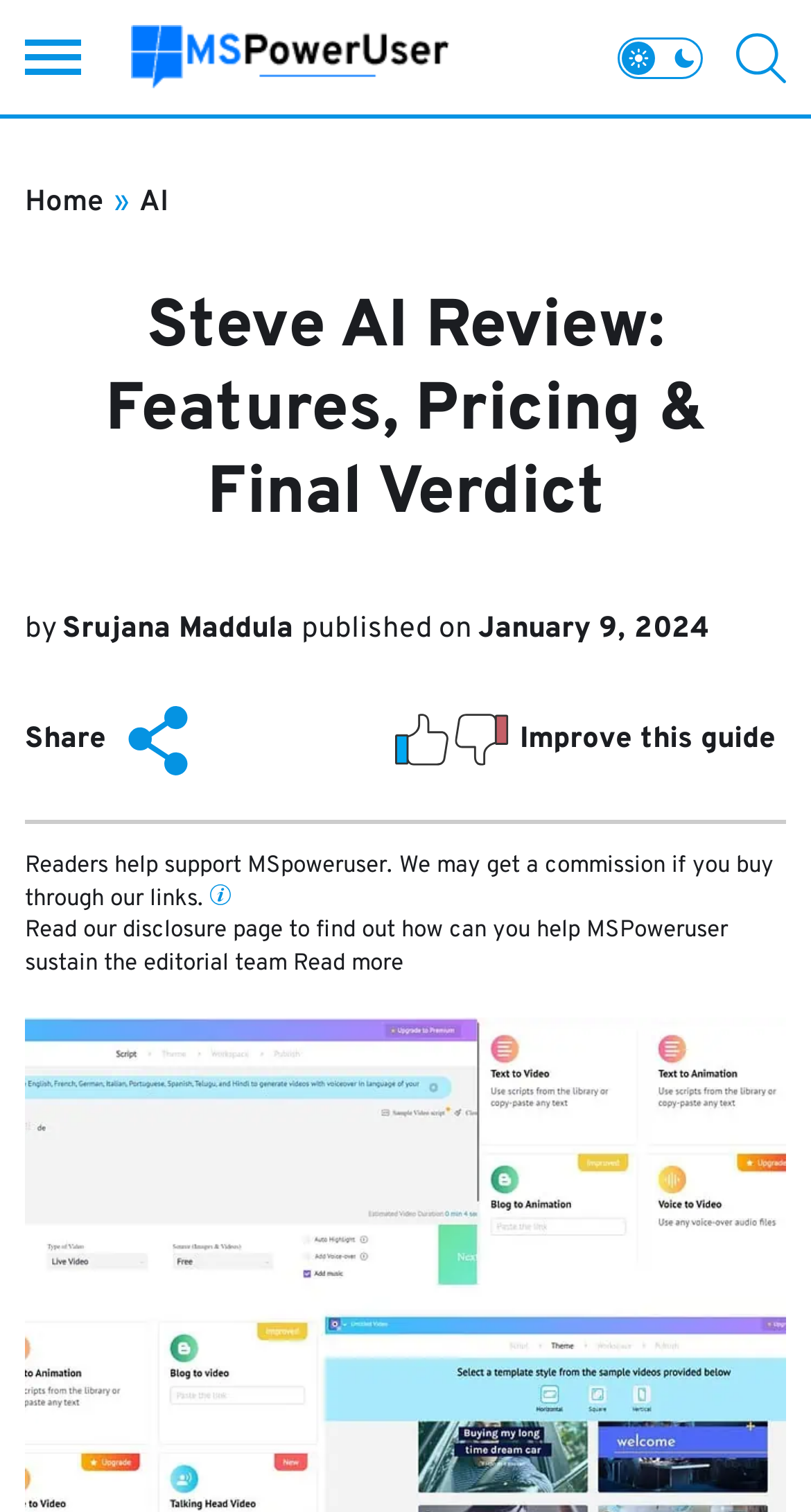Please identify the webpage's heading and generate its text content.

Steve AI Review: Features, Pricing & Final Verdict